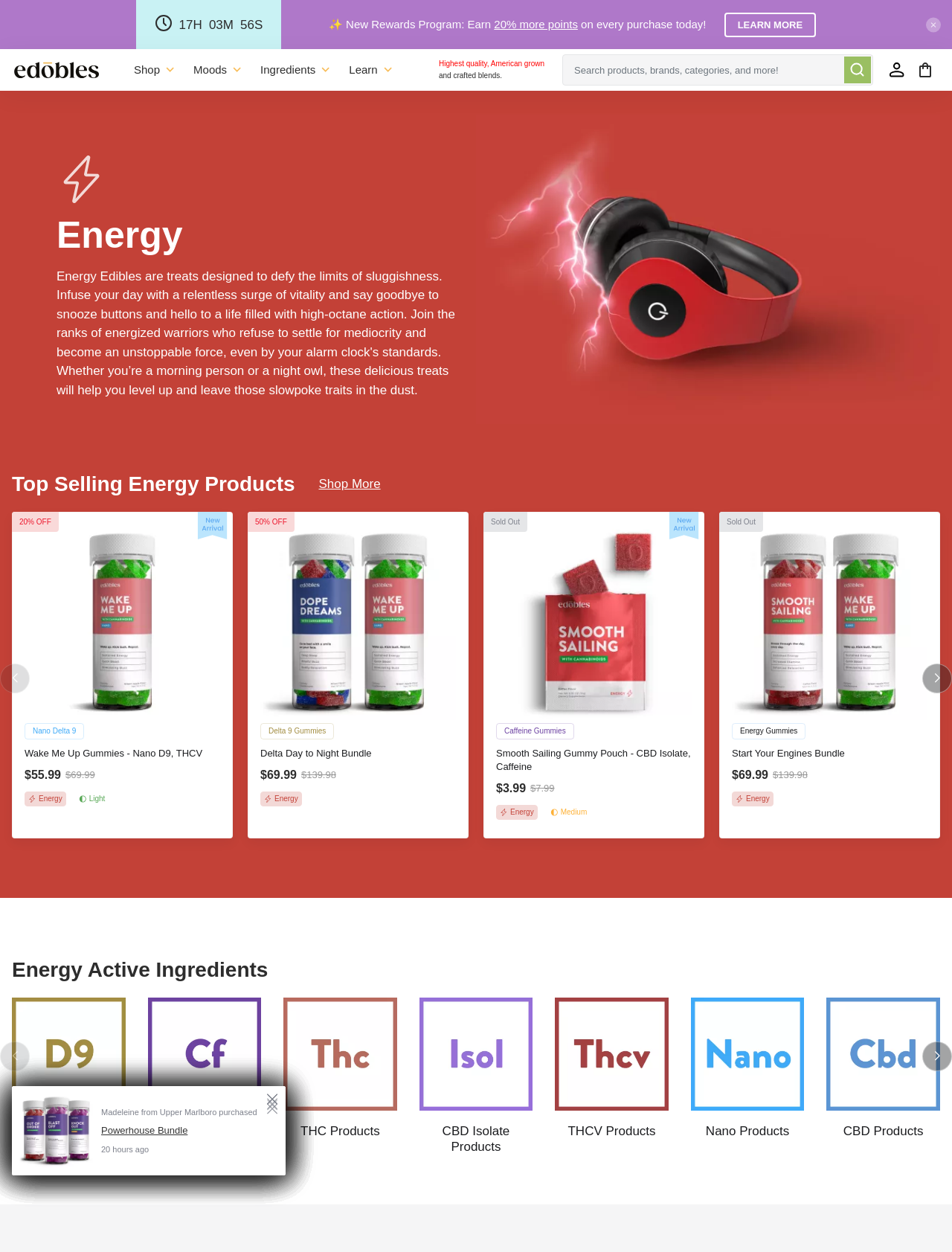Using the description "parent_node: 17 aria-label="Close Top Bar"", locate and provide the bounding box of the UI element.

[0.973, 0.012, 0.988, 0.027]